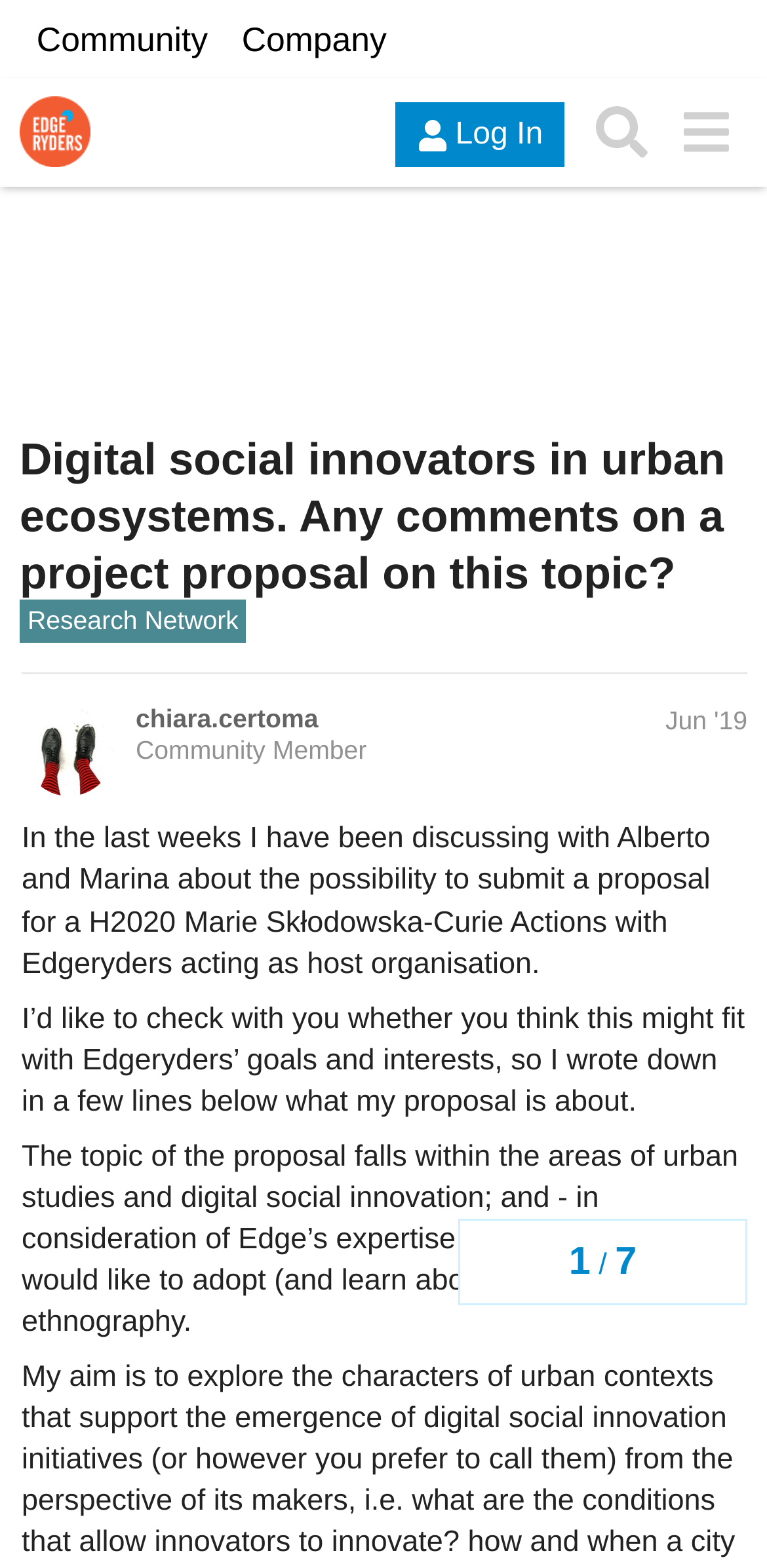Bounding box coordinates are to be given in the format (top-left x, top-left y, bottom-right x, bottom-right y). All values must be floating point numbers between 0 and 1. Provide the bounding box coordinate for the UI element described as: aria-label="Search" title="Search"

[0.755, 0.058, 0.865, 0.111]